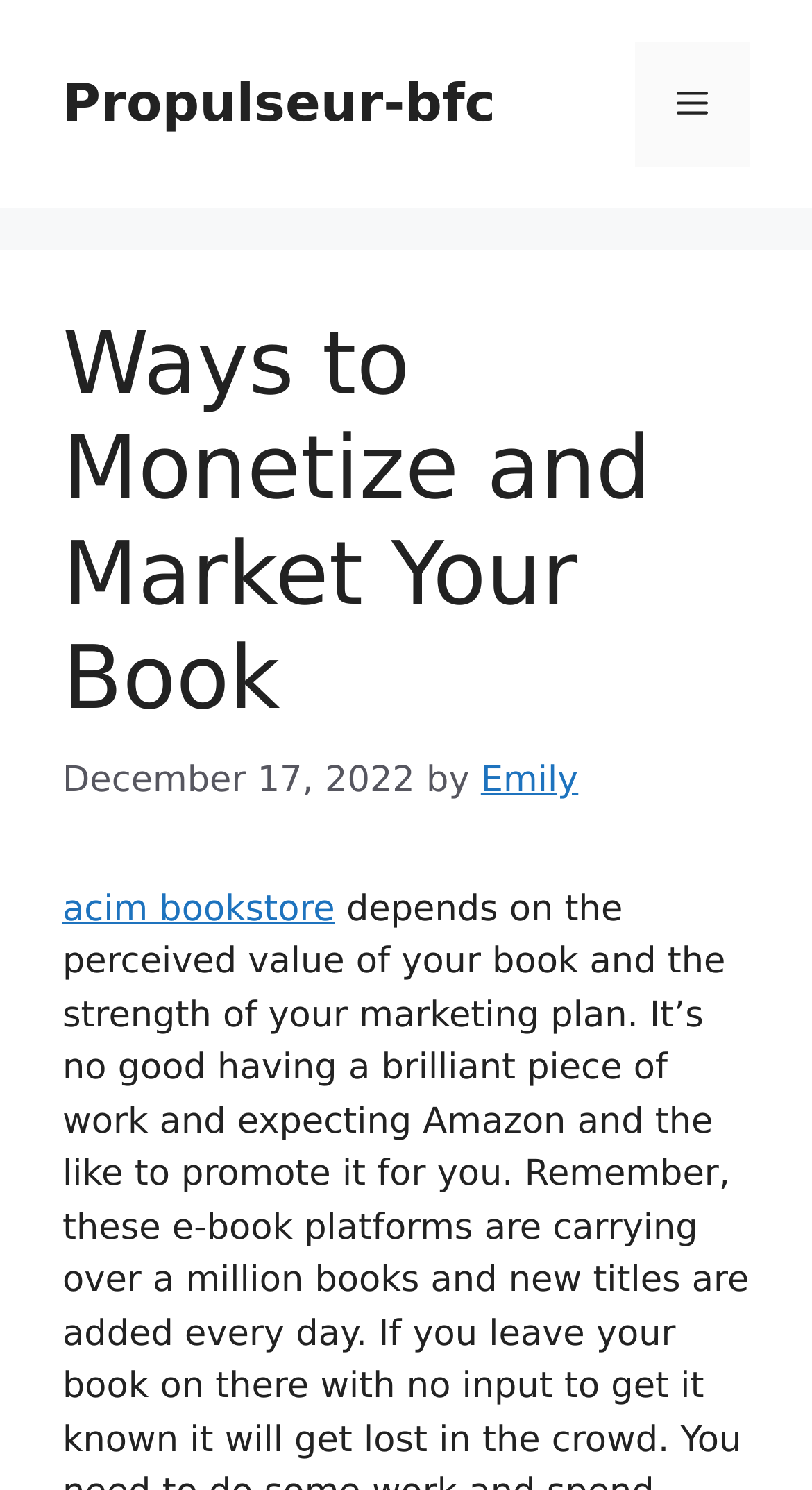Who is the author of the article?
Please answer the question as detailed as possible.

I found the author's name by looking at the link element in the header section, which contains the text 'Emily'.